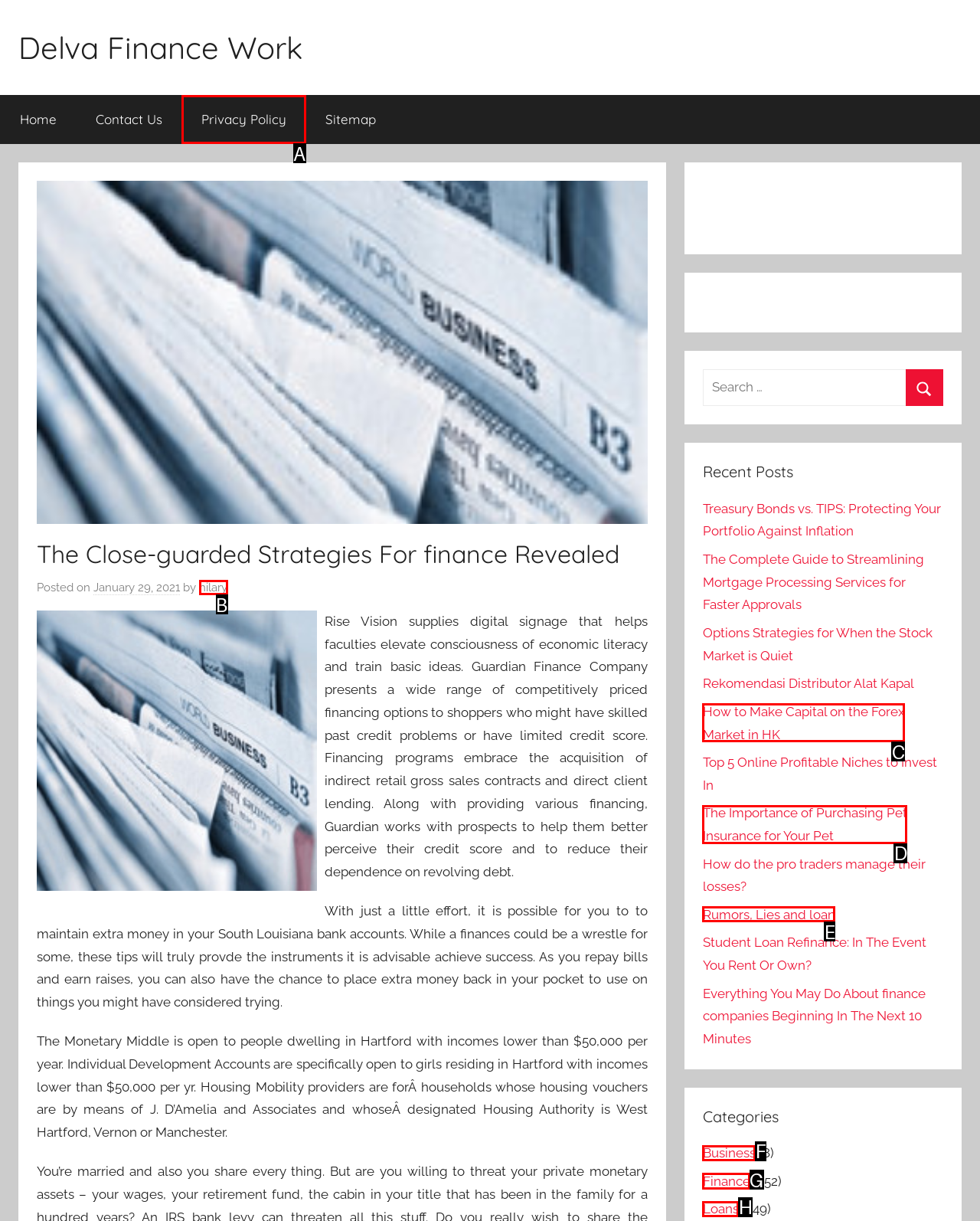Select the appropriate letter to fulfill the given instruction: Click on the 'Finance' category
Provide the letter of the correct option directly.

G